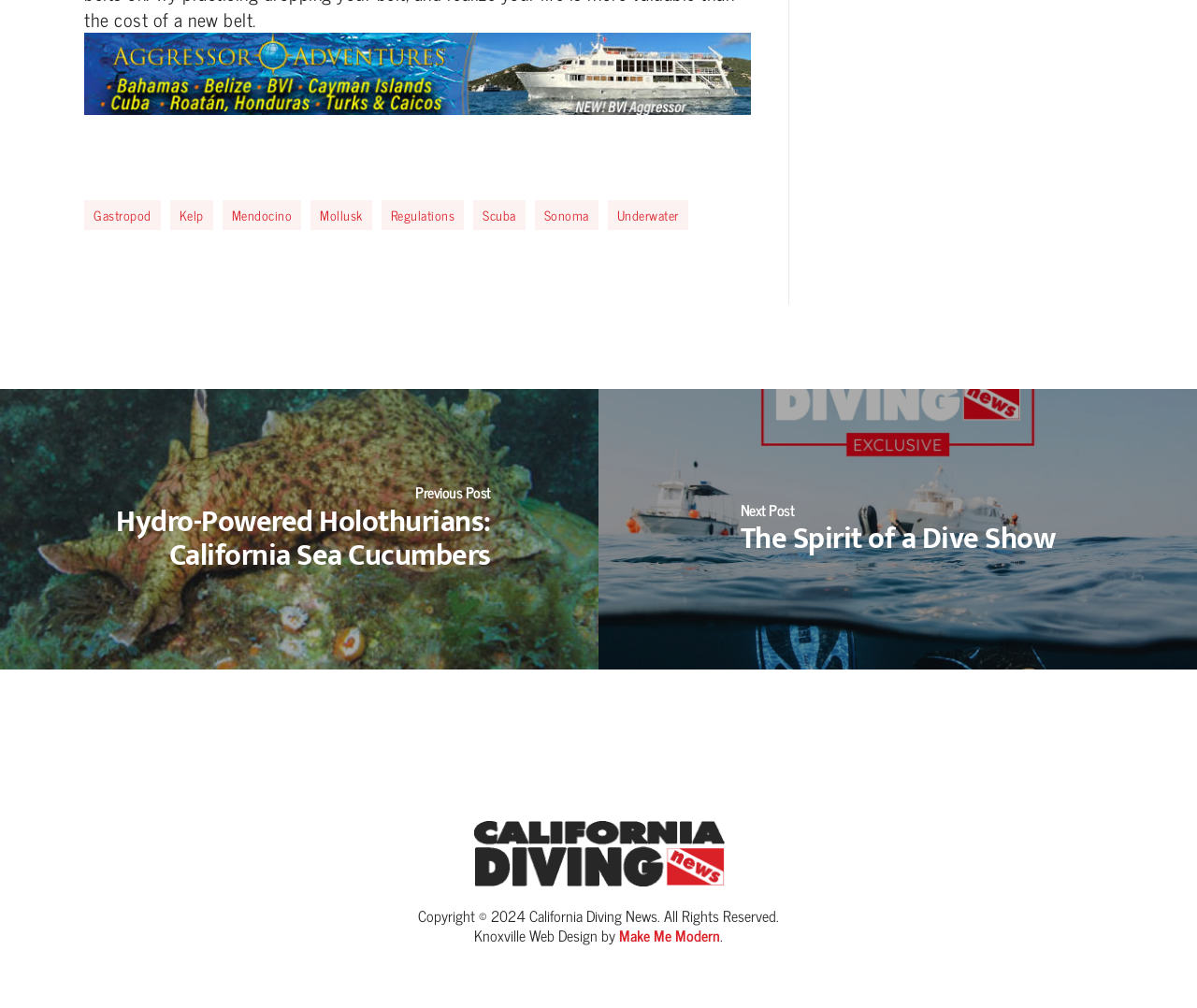Please indicate the bounding box coordinates for the clickable area to complete the following task: "View the 'Best Straight Razor For Barbers' image". The coordinates should be specified as four float numbers between 0 and 1, i.e., [left, top, right, bottom].

None